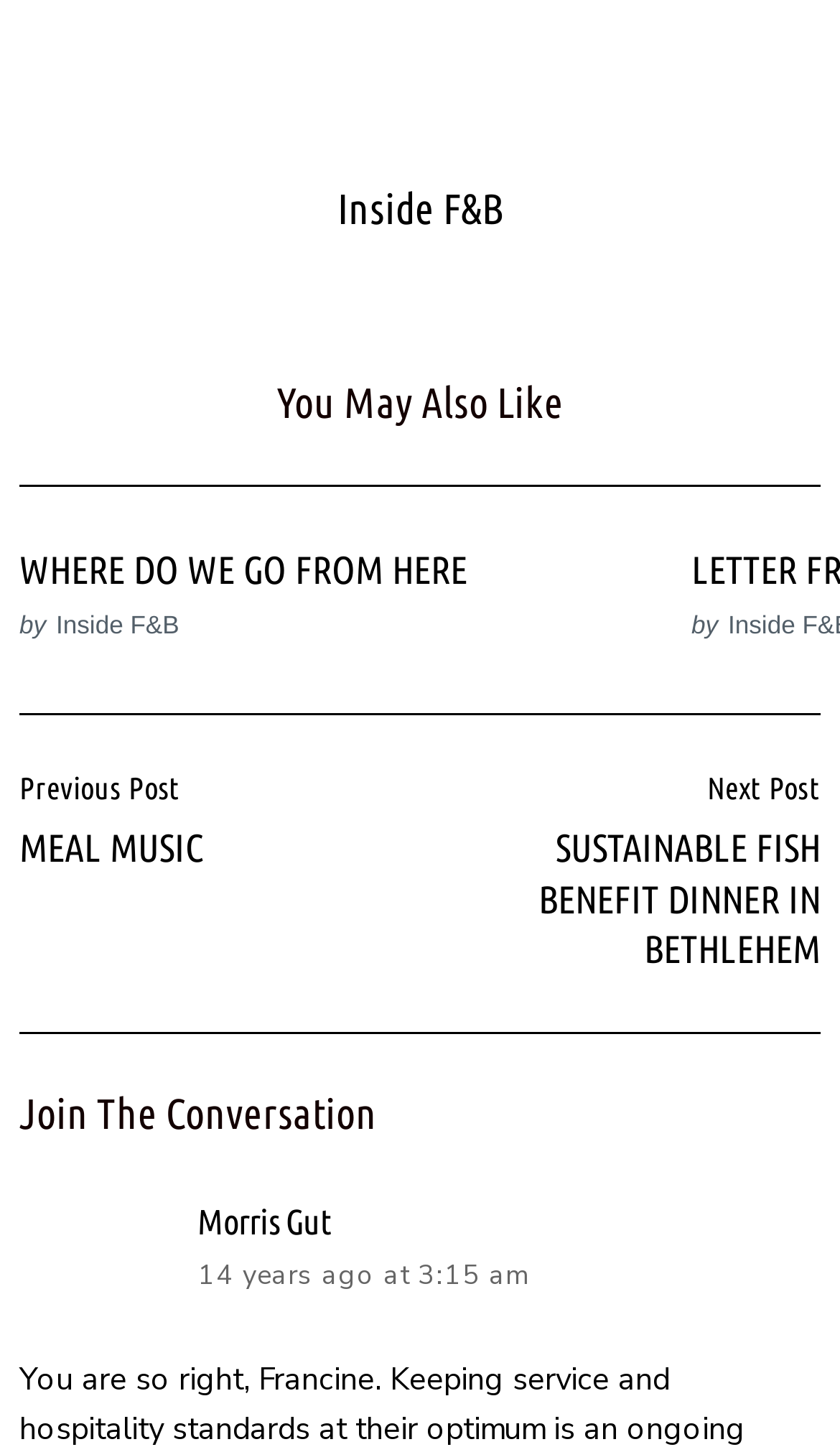How many articles are listed on this page?
Answer with a single word or phrase by referring to the visual content.

3